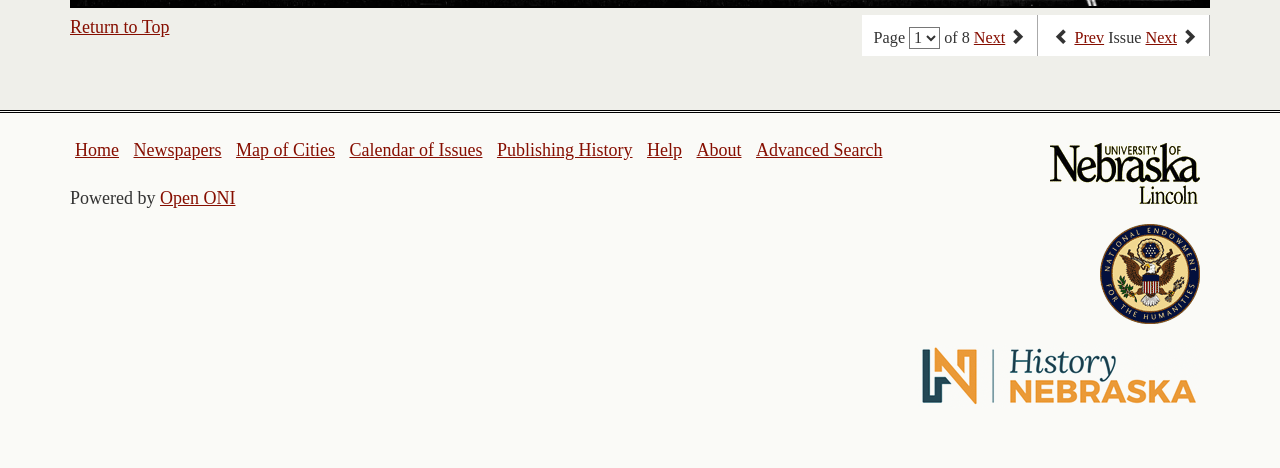Pinpoint the bounding box coordinates of the clickable area necessary to execute the following instruction: "go to the next page". The coordinates should be given as four float numbers between 0 and 1, namely [left, top, right, bottom].

[0.761, 0.062, 0.785, 0.101]